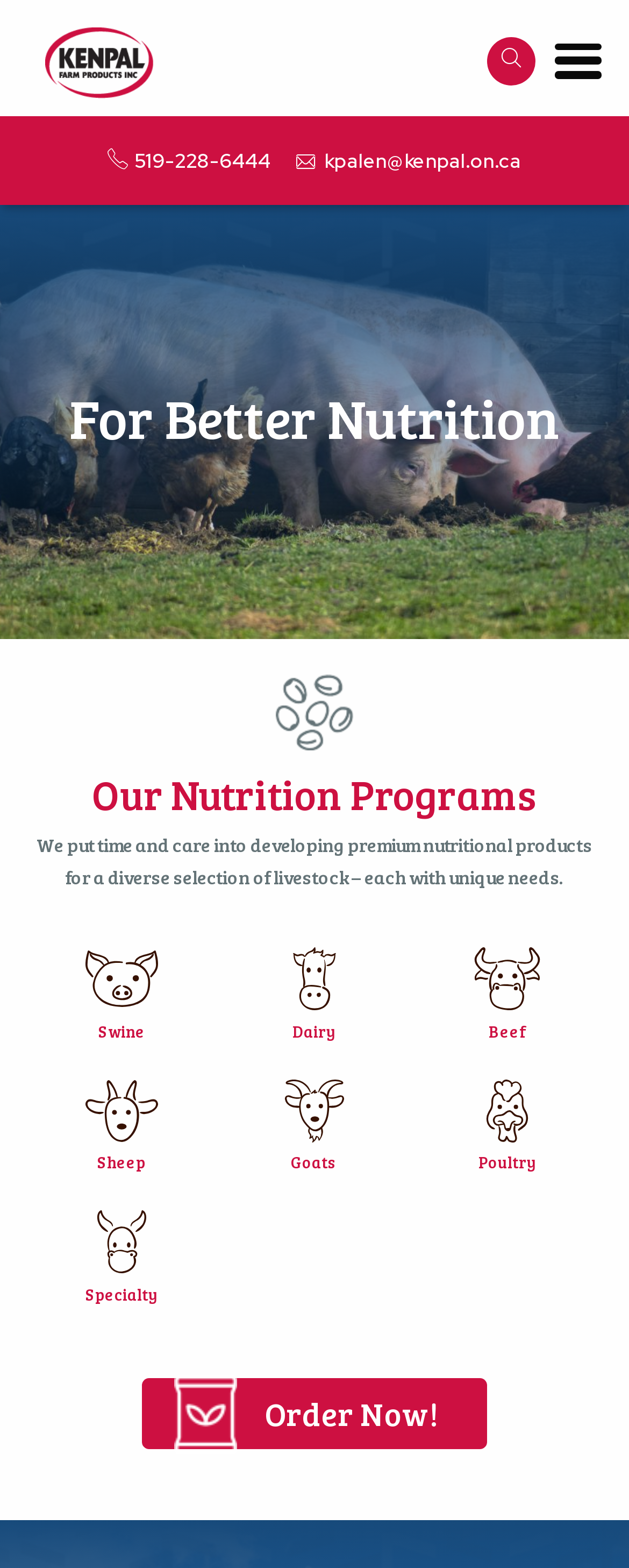Using the description: "Order Now!", determine the UI element's bounding box coordinates. Ensure the coordinates are in the format of four float numbers between 0 and 1, i.e., [left, top, right, bottom].

[0.226, 0.876, 0.774, 0.921]